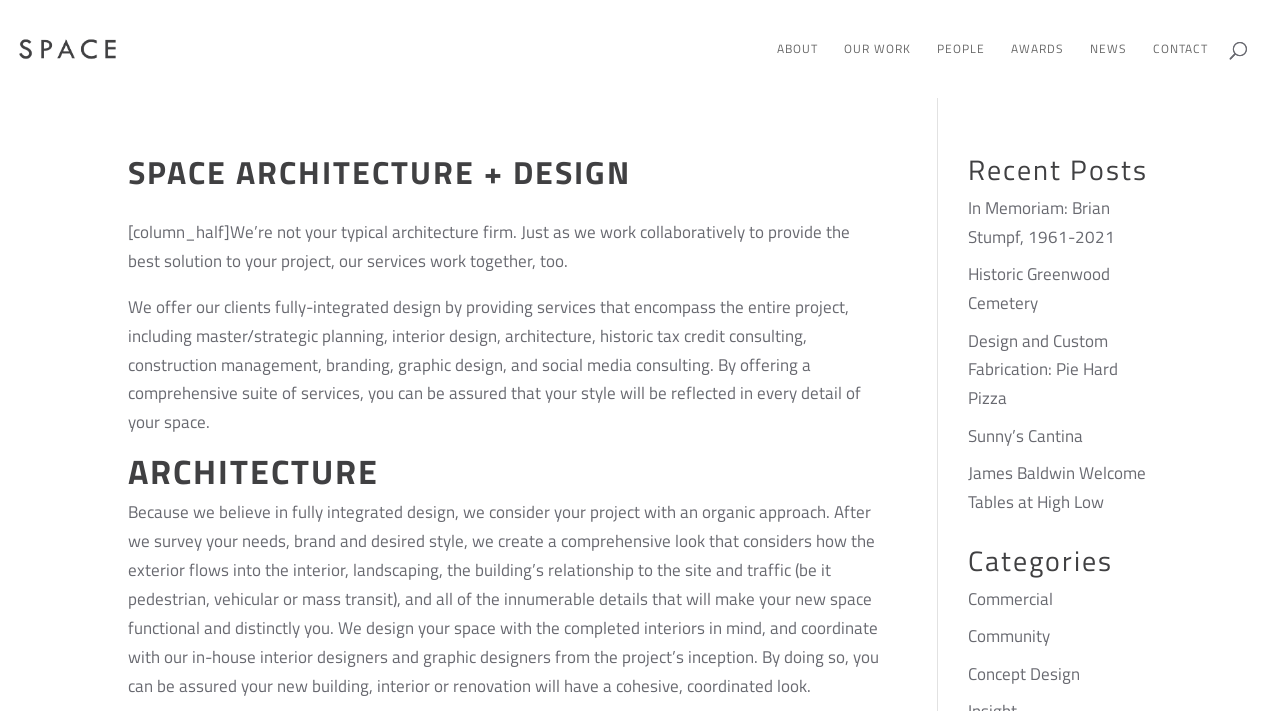Provide a one-word or short-phrase answer to the question:
What is the title of the section with recent posts?

Recent Posts